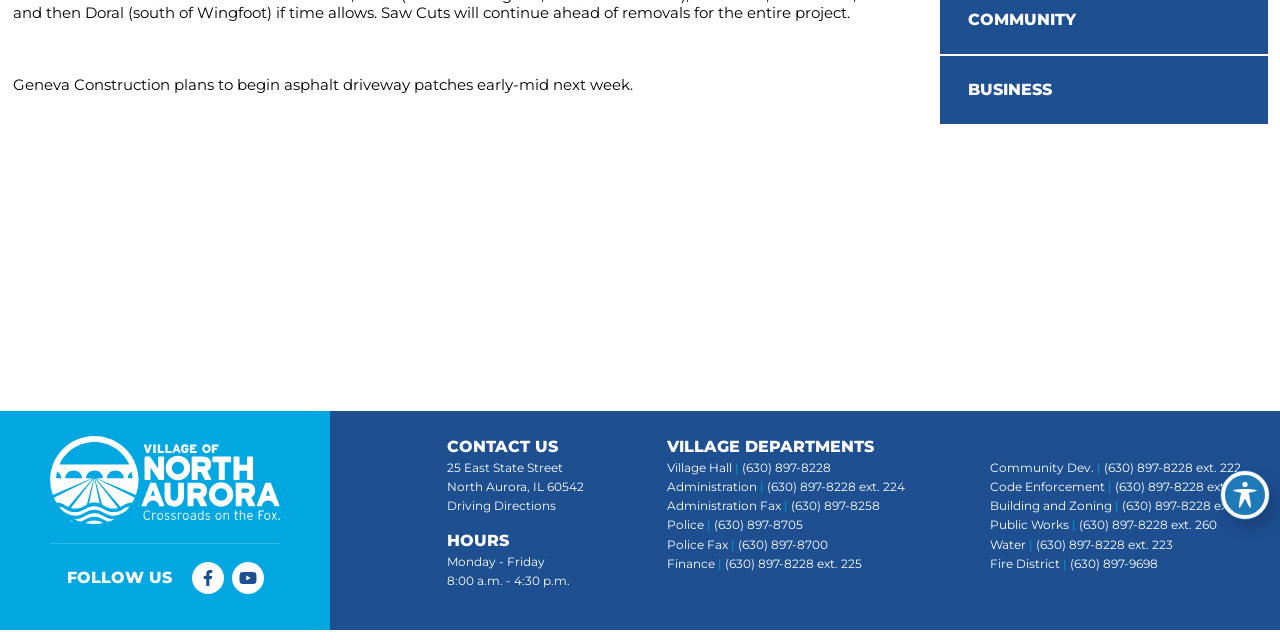Locate the bounding box coordinates of the UI element described by: "Facebook.". Provide the coordinates as four float numbers between 0 and 1, formatted as [left, top, right, bottom].

[0.15, 0.879, 0.175, 0.929]